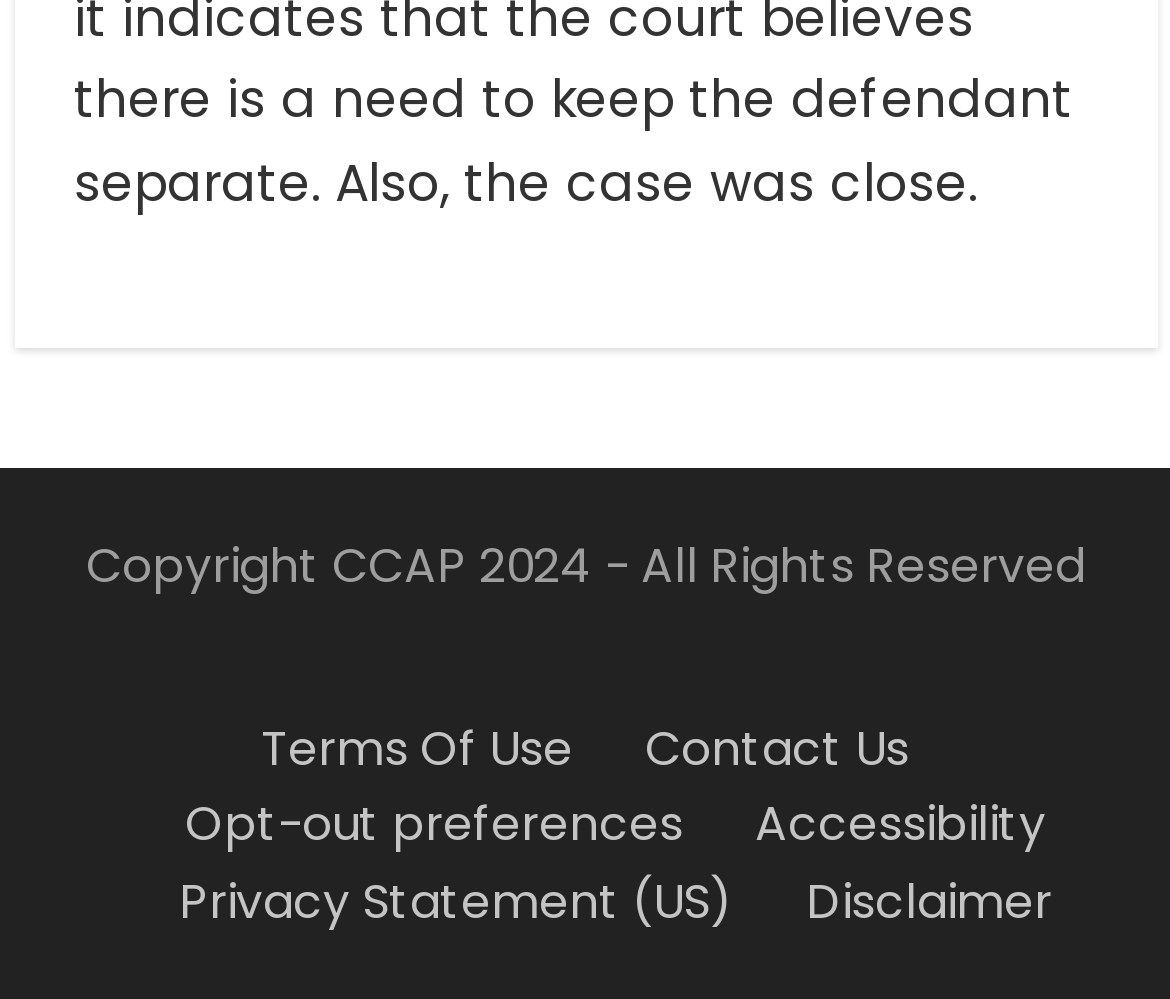Answer the following in one word or a short phrase: 
What is the last link in the footer menu?

Disclaimer